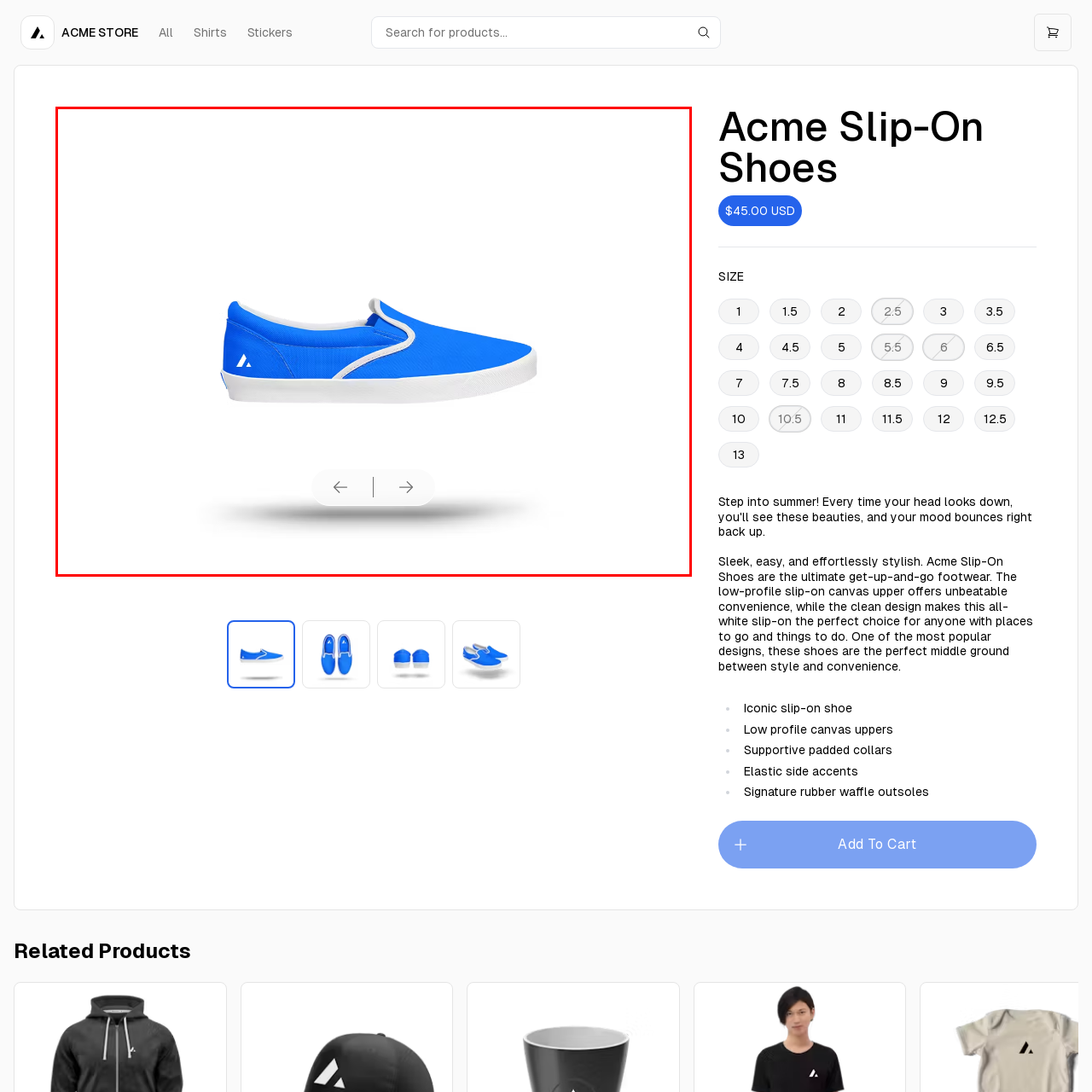Create a detailed narrative of the image inside the red-lined box.

This image showcases the stylish Acme Slip-On Shoes in a vibrant blue color. Featuring a sleek, low-profile design, these shoes are crafted from a durable canvas material, making them both comfortable and ideal for everyday wear. The clean, all-white sole contrasts sharply with the bright blue upper, adding a fresh touch to any outfit. The slip-on style offers convenience and ease, perfect for those on the go. Acme Slip-On Shoes combine style and functionality, making them a popular choice for anyone looking to add a trendy yet practical footwear option to their collection.